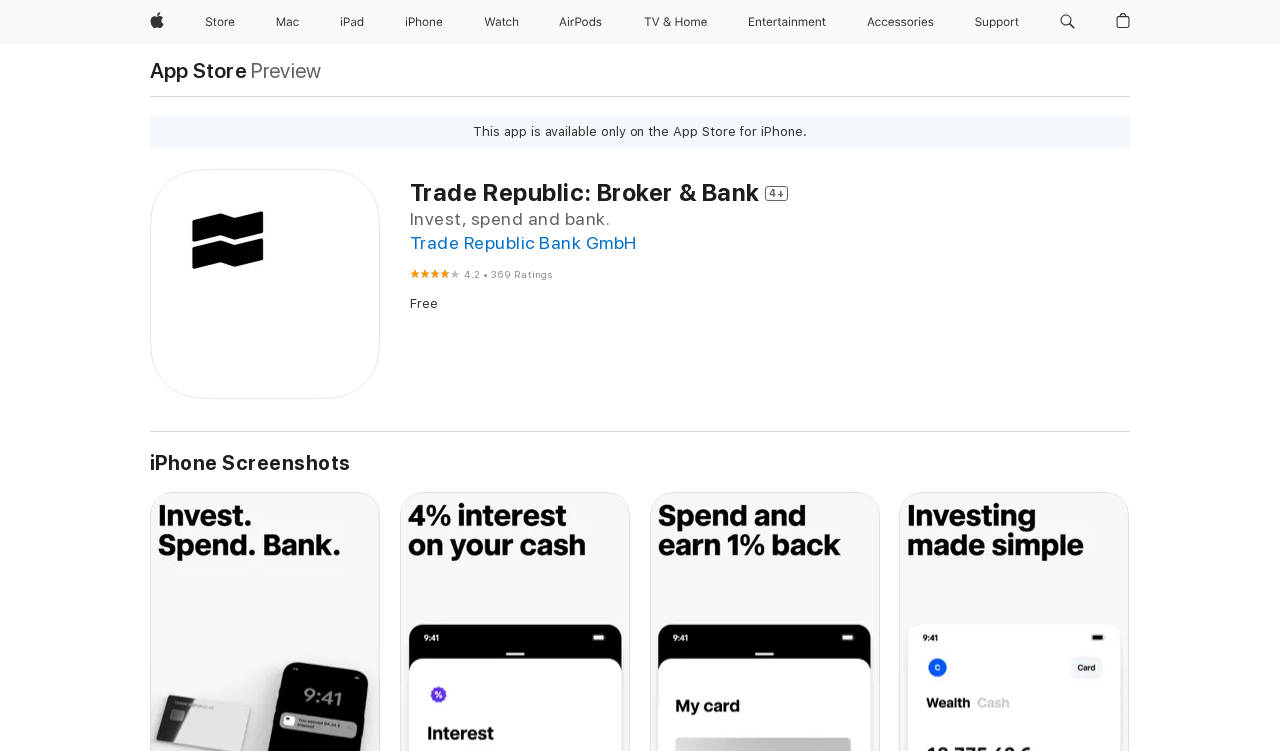Using the description: "iPad", determine the UI element's bounding box coordinates. Ensure the coordinates are in the format of four float numbers between 0 and 1, i.e., [left, top, right, bottom].

[0.259, 0.0, 0.29, 0.059]